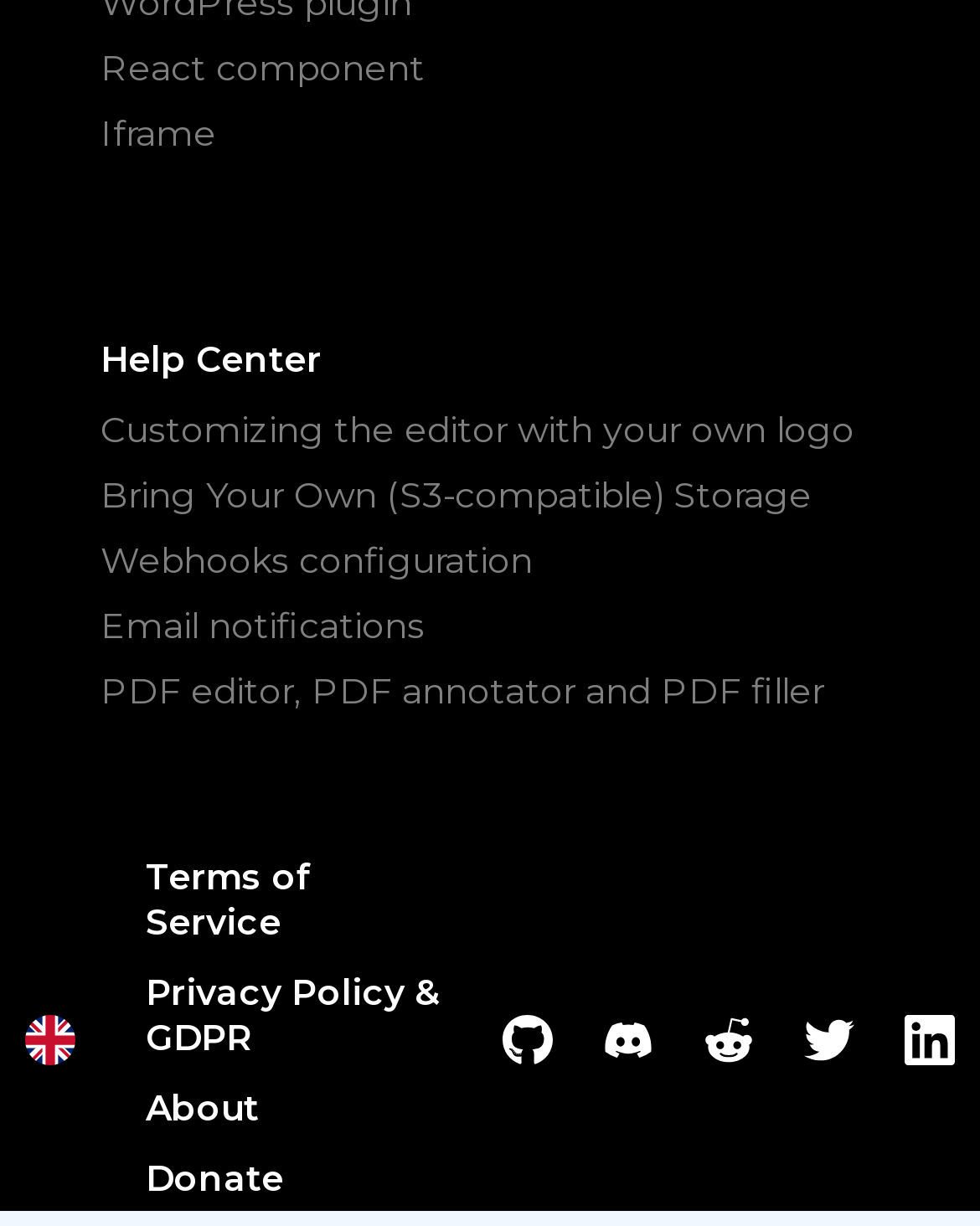Determine the bounding box coordinates for the region that must be clicked to execute the following instruction: "Change the language".

[0.026, 0.828, 0.097, 0.869]